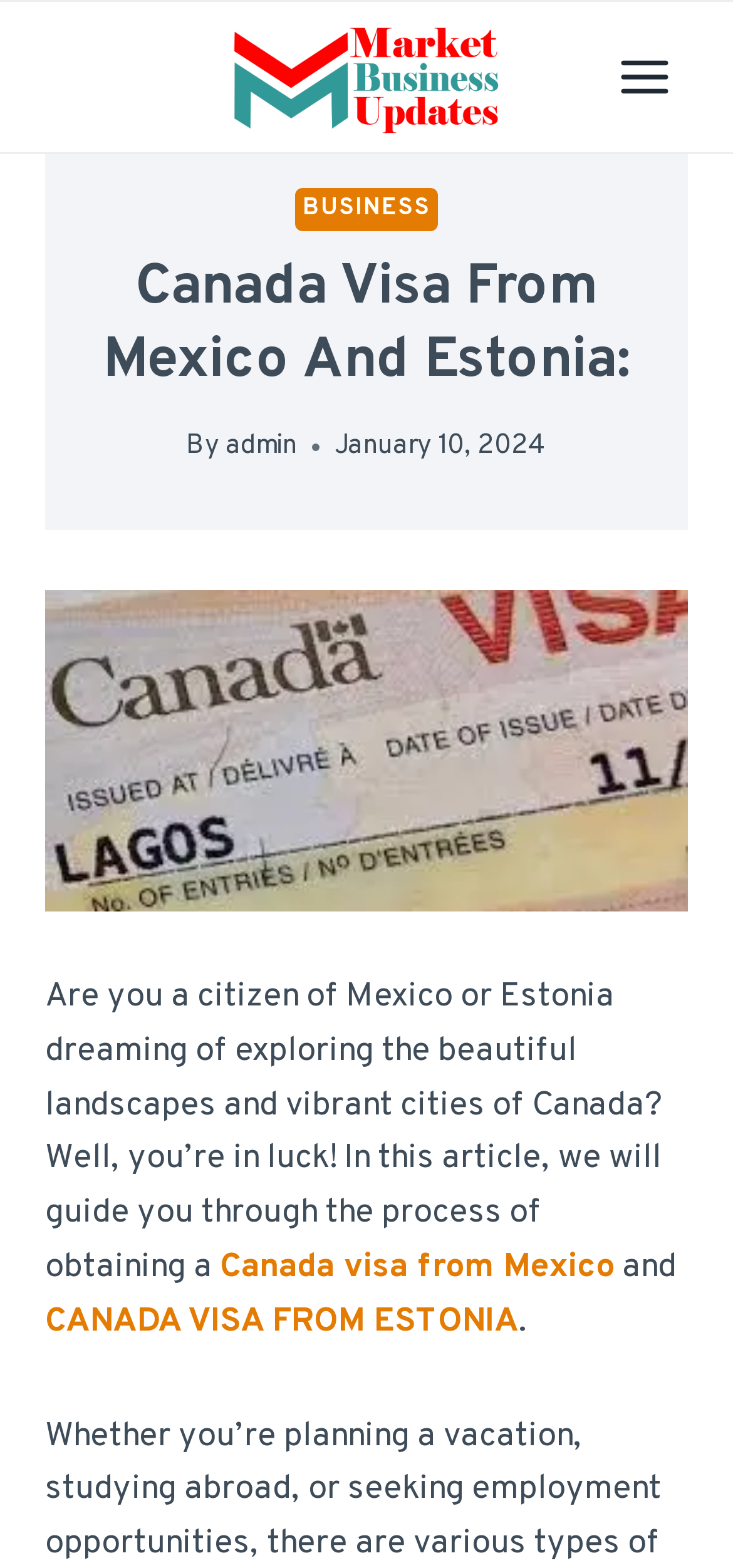What is the purpose of the button on the top right?
Please provide a single word or phrase based on the screenshot.

Open menu